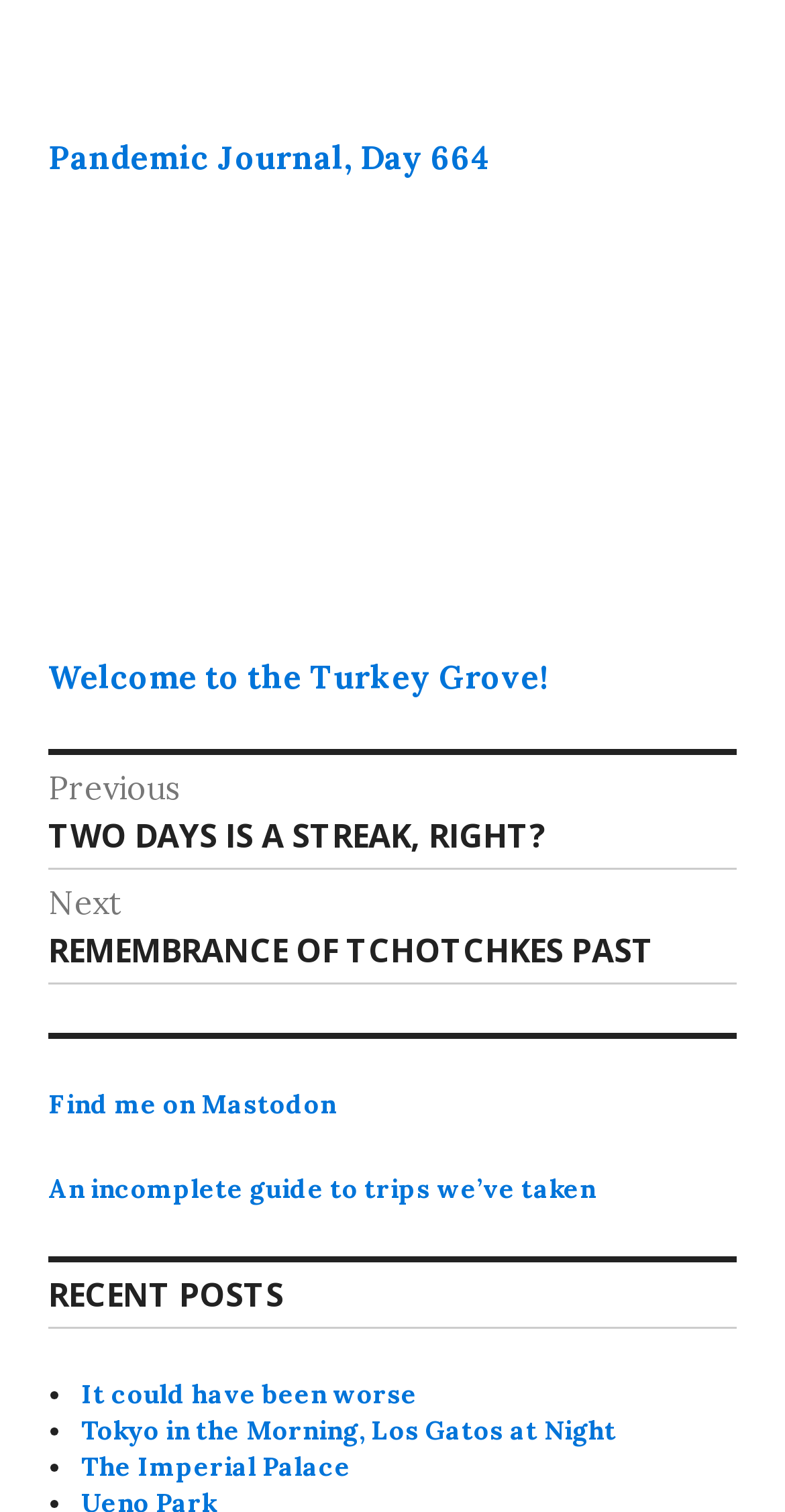Locate the bounding box for the described UI element: "Pandemic Journal, Day 664". Ensure the coordinates are four float numbers between 0 and 1, formatted as [left, top, right, bottom].

[0.062, 0.091, 0.626, 0.118]